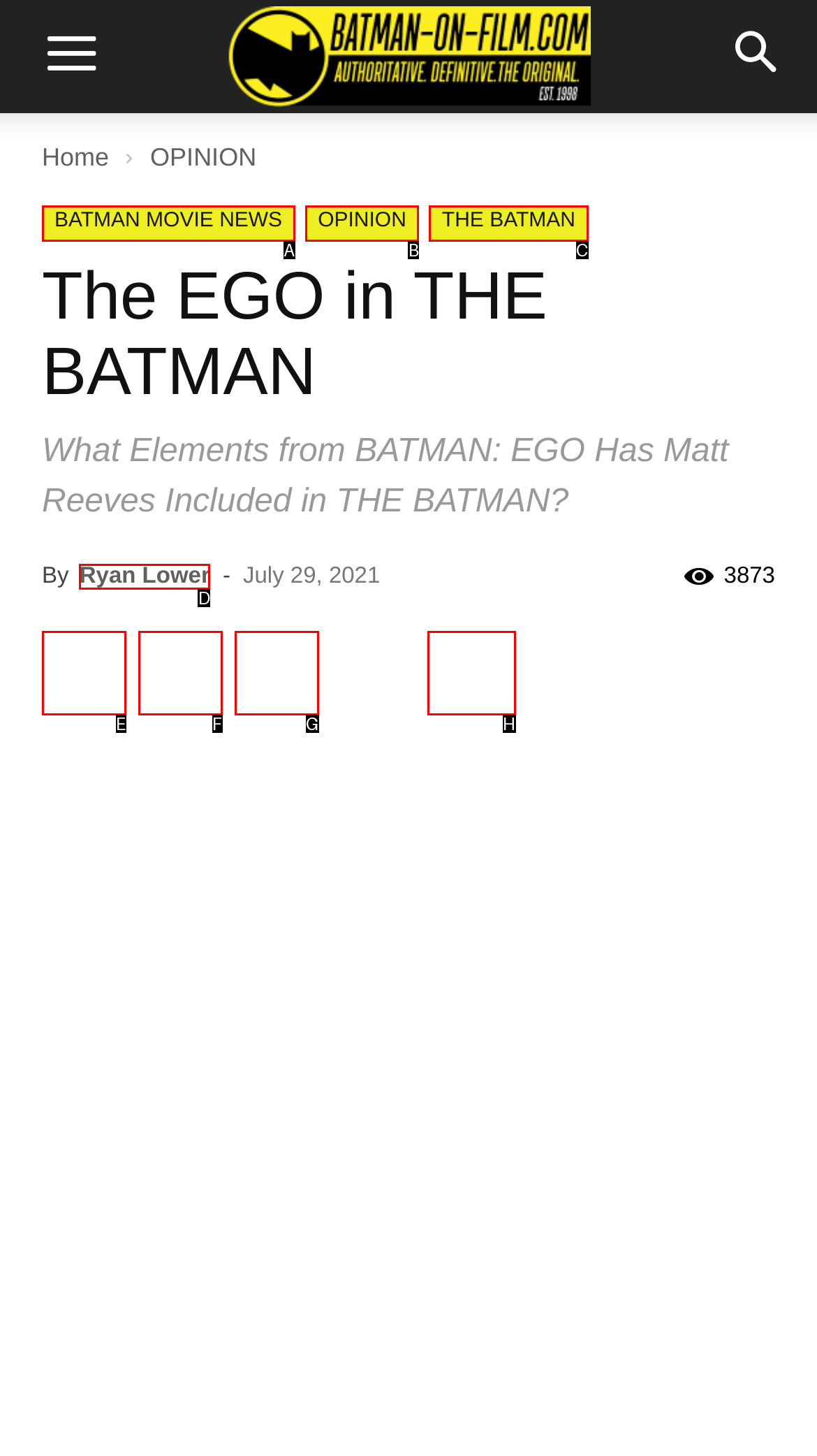From the given choices, identify the element that matches: BATMAN MOVIE NEWS
Answer with the letter of the selected option.

A